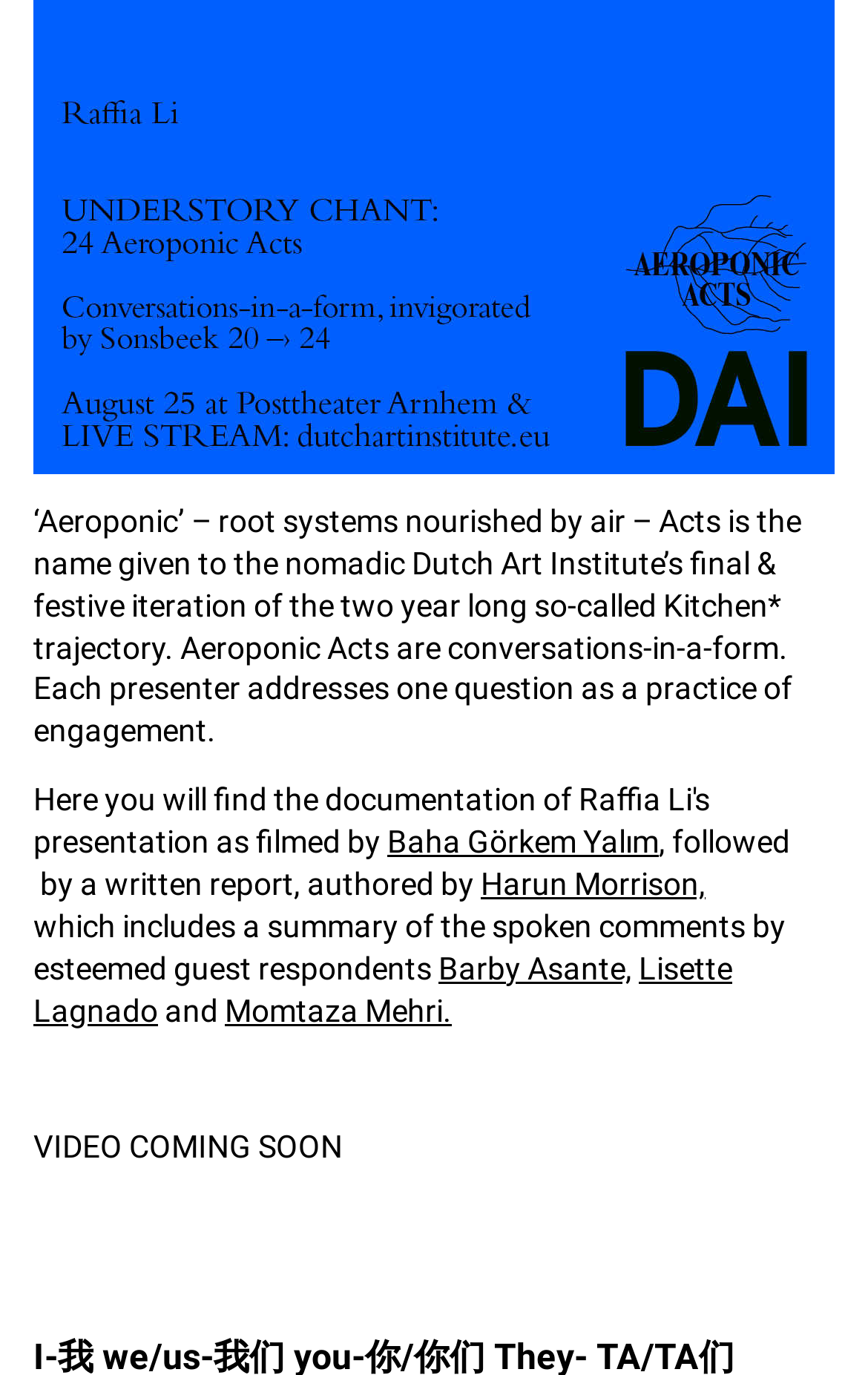Given the element description: "Momtaza Mehri.", predict the bounding box coordinates of the UI element it refers to, using four float numbers between 0 and 1, i.e., [left, top, right, bottom].

[0.259, 0.722, 0.521, 0.747]